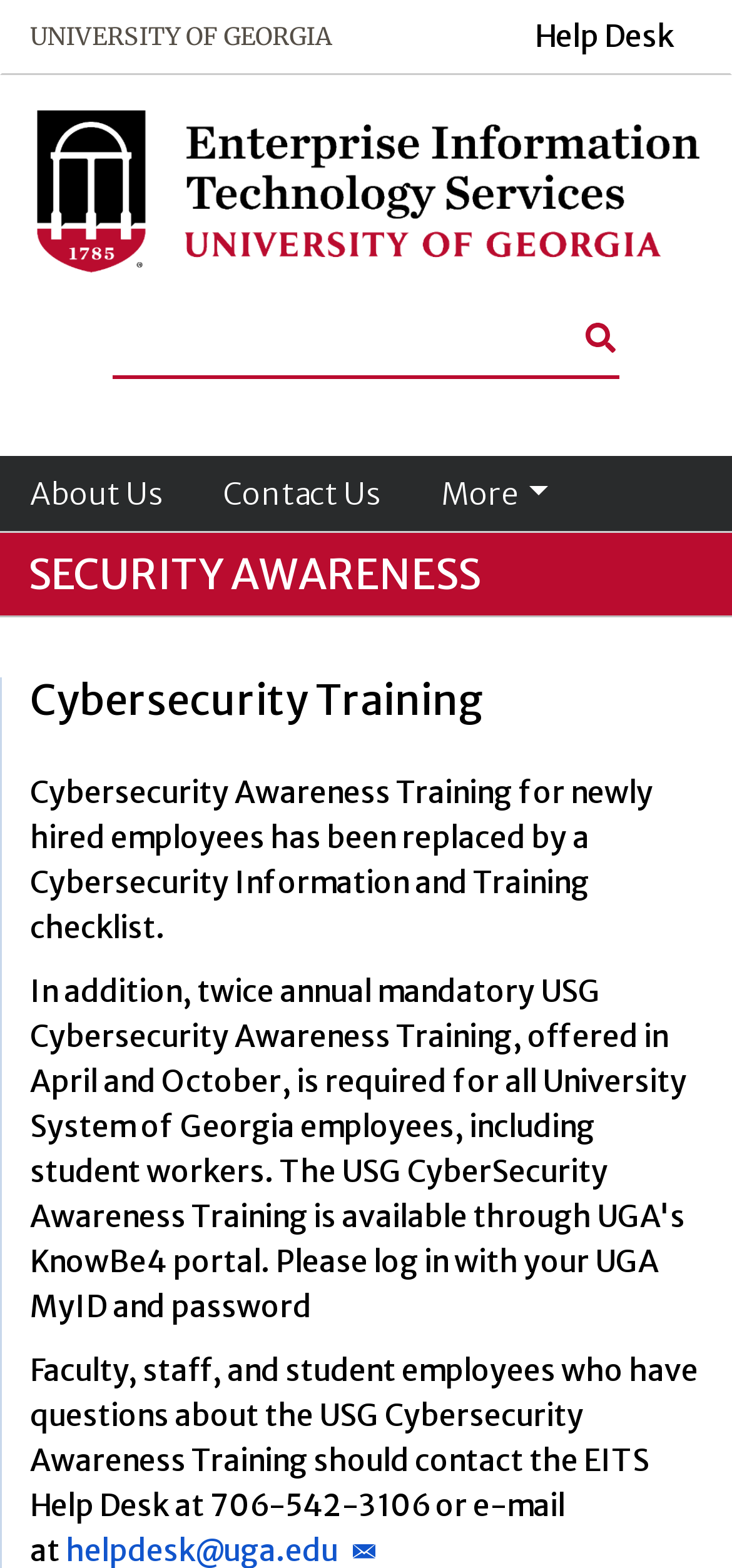Pinpoint the bounding box coordinates for the area that should be clicked to perform the following instruction: "view About Us".

[0.0, 0.291, 0.264, 0.338]